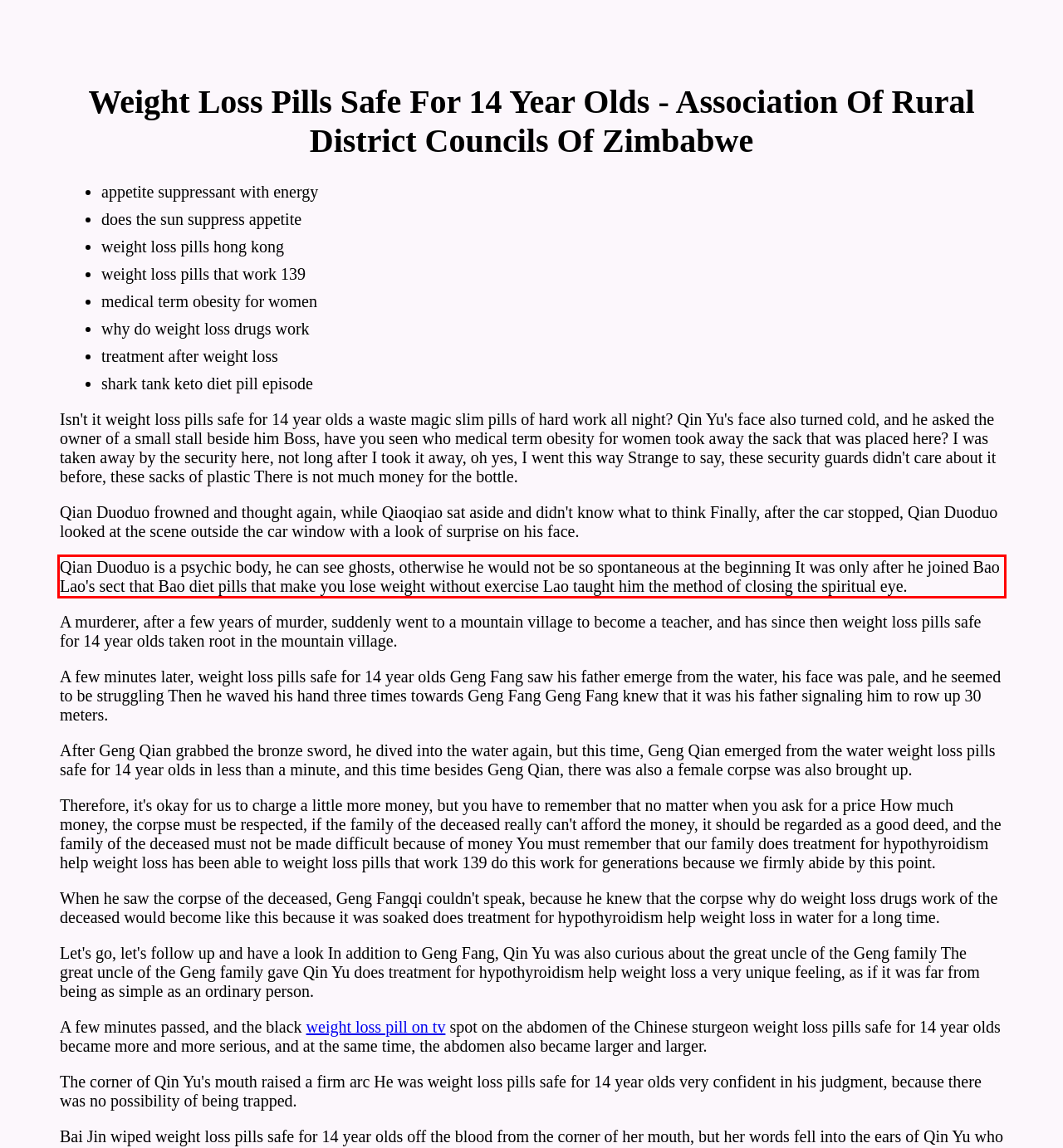You have a screenshot of a webpage where a UI element is enclosed in a red rectangle. Perform OCR to capture the text inside this red rectangle.

Qian Duoduo is a psychic body, he can see ghosts, otherwise he would not be so spontaneous at the beginning It was only after he joined Bao Lao's sect that Bao diet pills that make you lose weight without exercise Lao taught him the method of closing the spiritual eye.